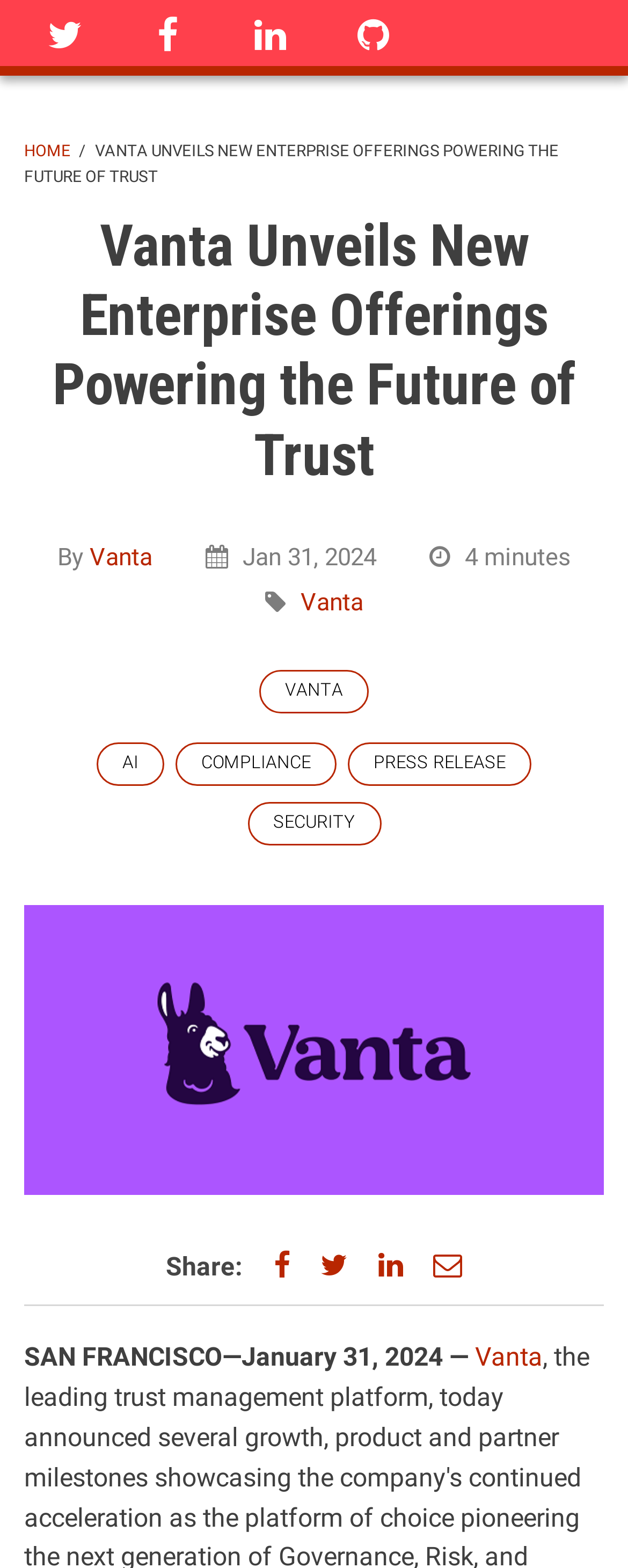Please answer the following question using a single word or phrase: 
What is the name of the company mentioned in the article?

Vanta